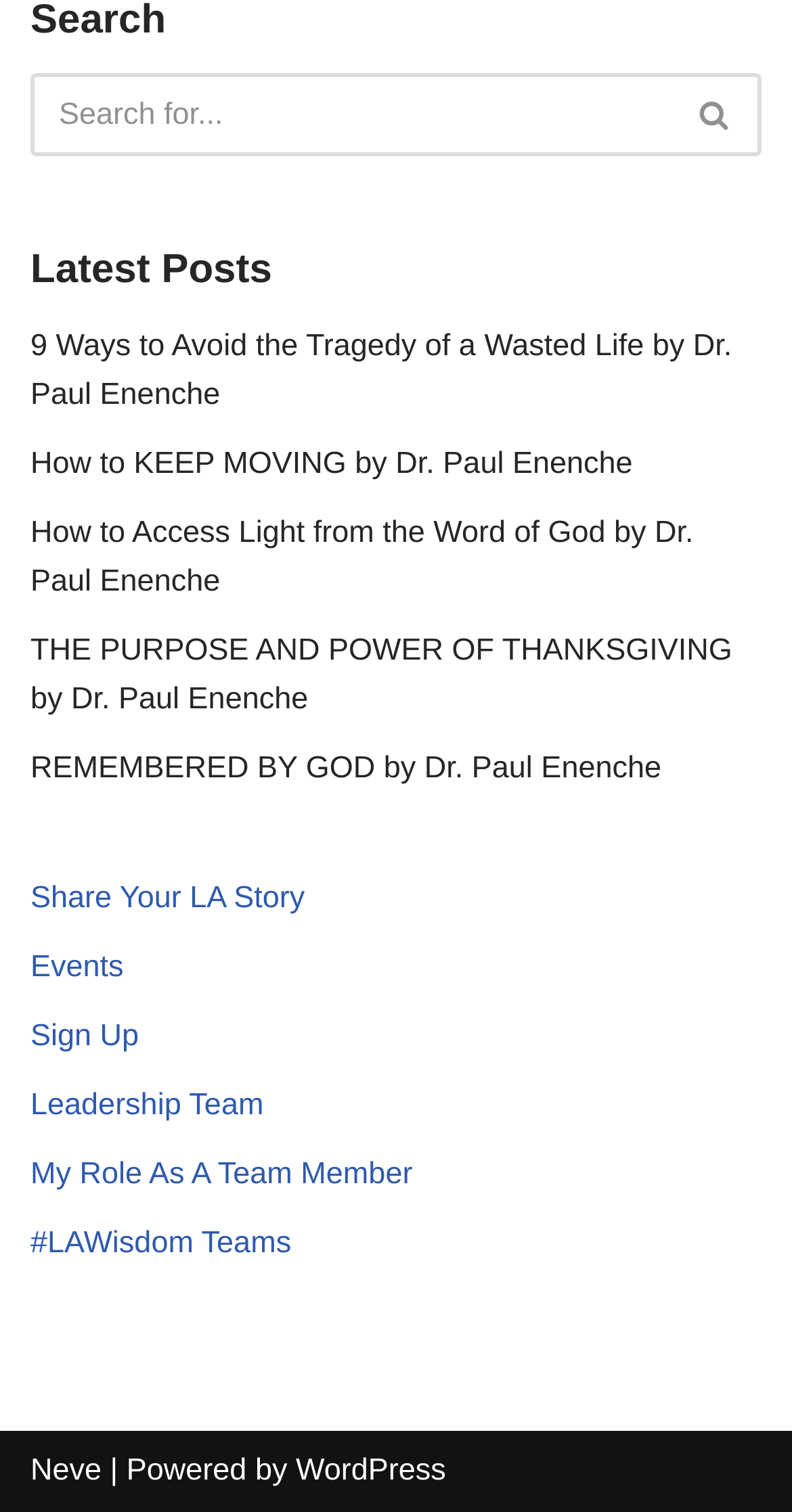Indicate the bounding box coordinates of the clickable region to achieve the following instruction: "share your LA story."

[0.038, 0.583, 0.385, 0.606]